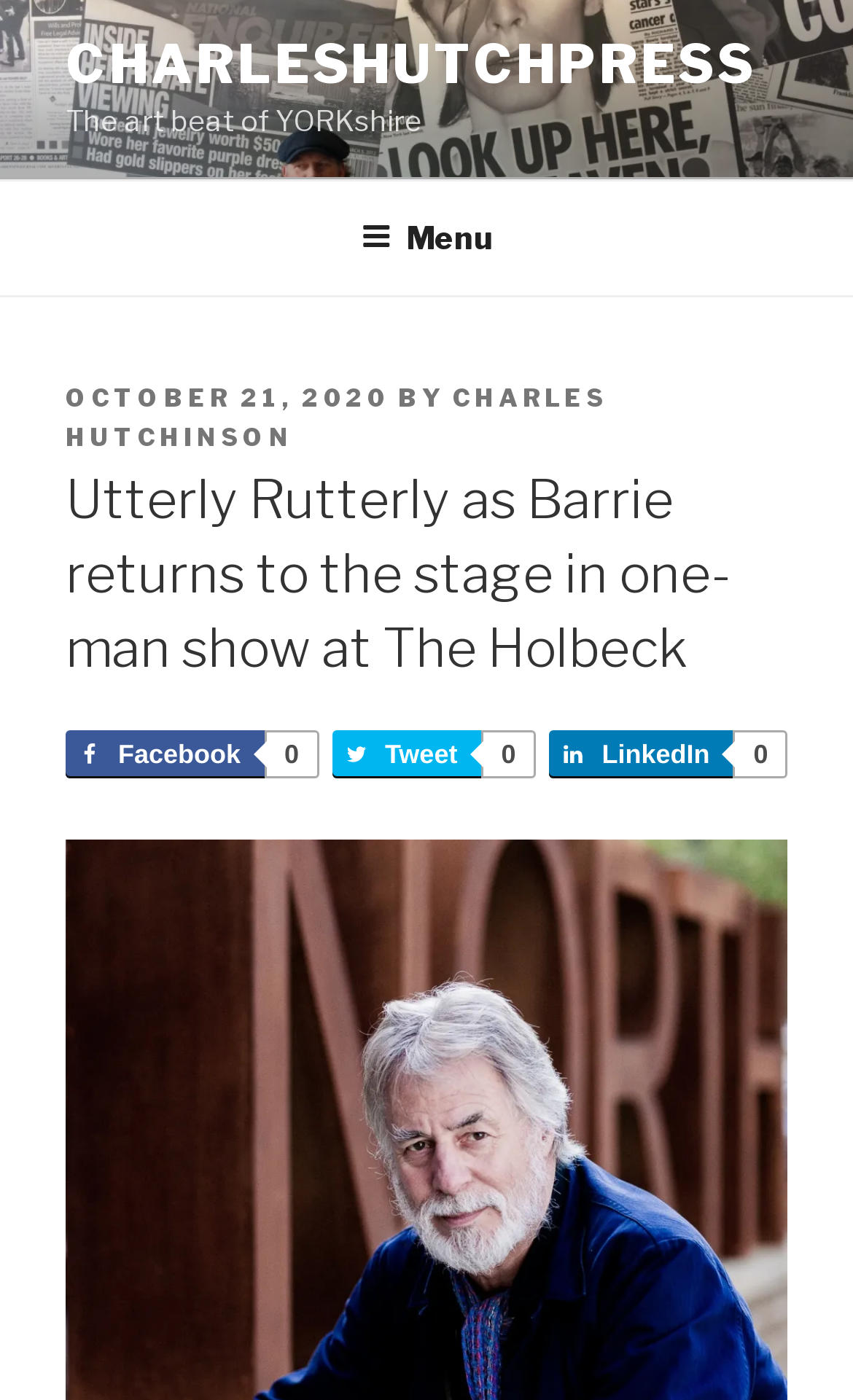Given the element description: "October 21, 2020October 21, 2020", predict the bounding box coordinates of the UI element it refers to, using four float numbers between 0 and 1, i.e., [left, top, right, bottom].

[0.077, 0.273, 0.456, 0.295]